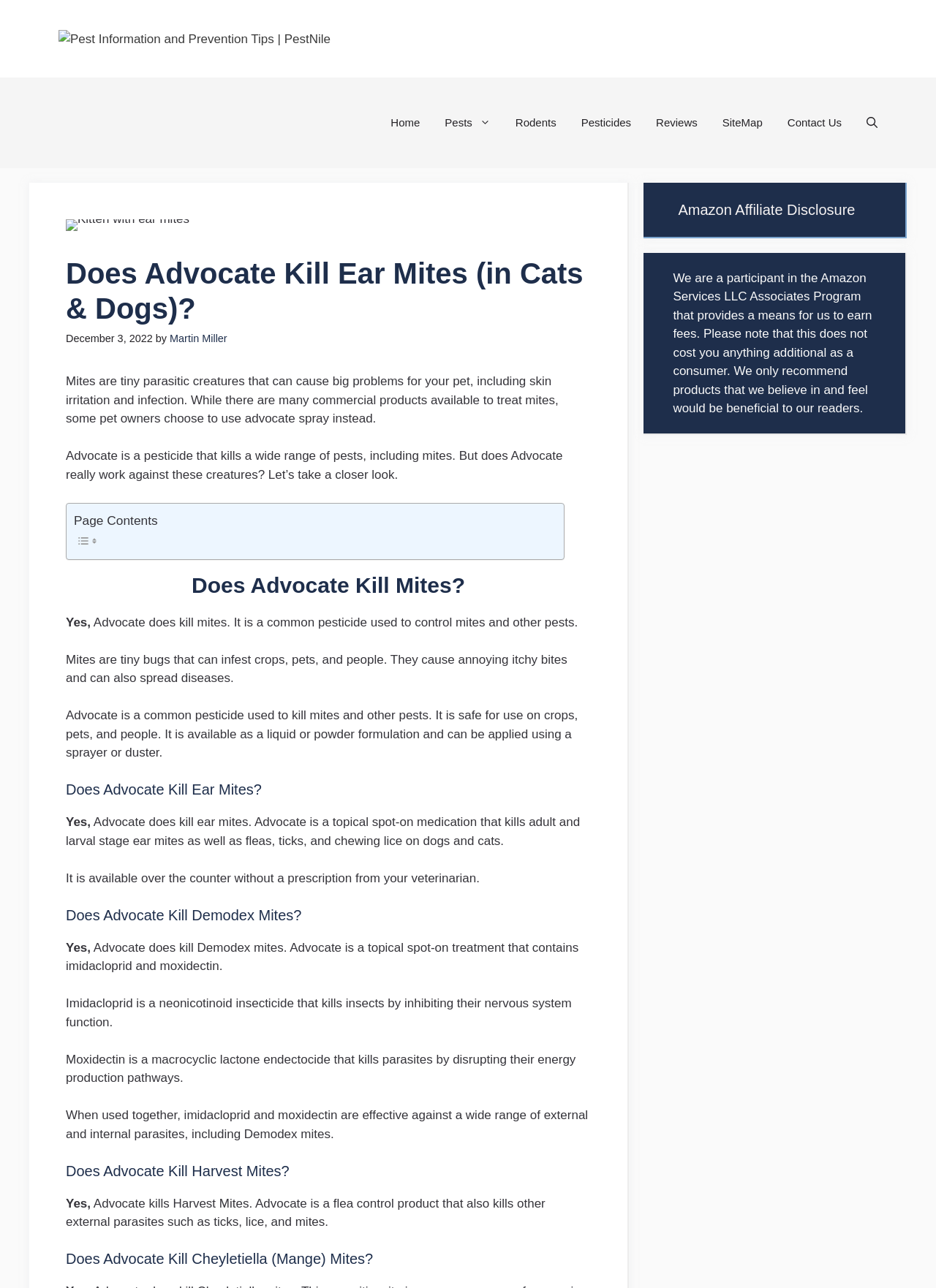Offer a detailed explanation of the webpage layout and contents.

The webpage is about the effectiveness of Advocate in killing various types of mites, including ear mites, Demodex mites, and Harvest mites. At the top of the page, there is a banner with a link to the website's homepage and a logo. Below the banner, there is a navigation menu with links to different sections of the website, including Home, Pests, Rodents, Pesticides, Reviews, and Contact Us.

The main content of the page is divided into sections, each with a heading and several paragraphs of text. The first section introduces the topic of mites and their effects on pets, and explains that Advocate is a pesticide that can be used to kill mites. The subsequent sections answer specific questions about the effectiveness of Advocate against different types of mites, including ear mites, Demodex mites, and Harvest mites.

Throughout the page, there are several images, including a picture of a kitten with ear mites and several icons used to break up the text. The text is well-organized and easy to read, with clear headings and concise paragraphs. At the bottom of the page, there are two complementary sections, one with an Amazon affiliate disclosure and the other with a statement about the website's participation in the Amazon Services LLC Associates Program.

Overall, the webpage is well-structured and easy to navigate, with a clear focus on providing information about the effectiveness of Advocate in killing mites.